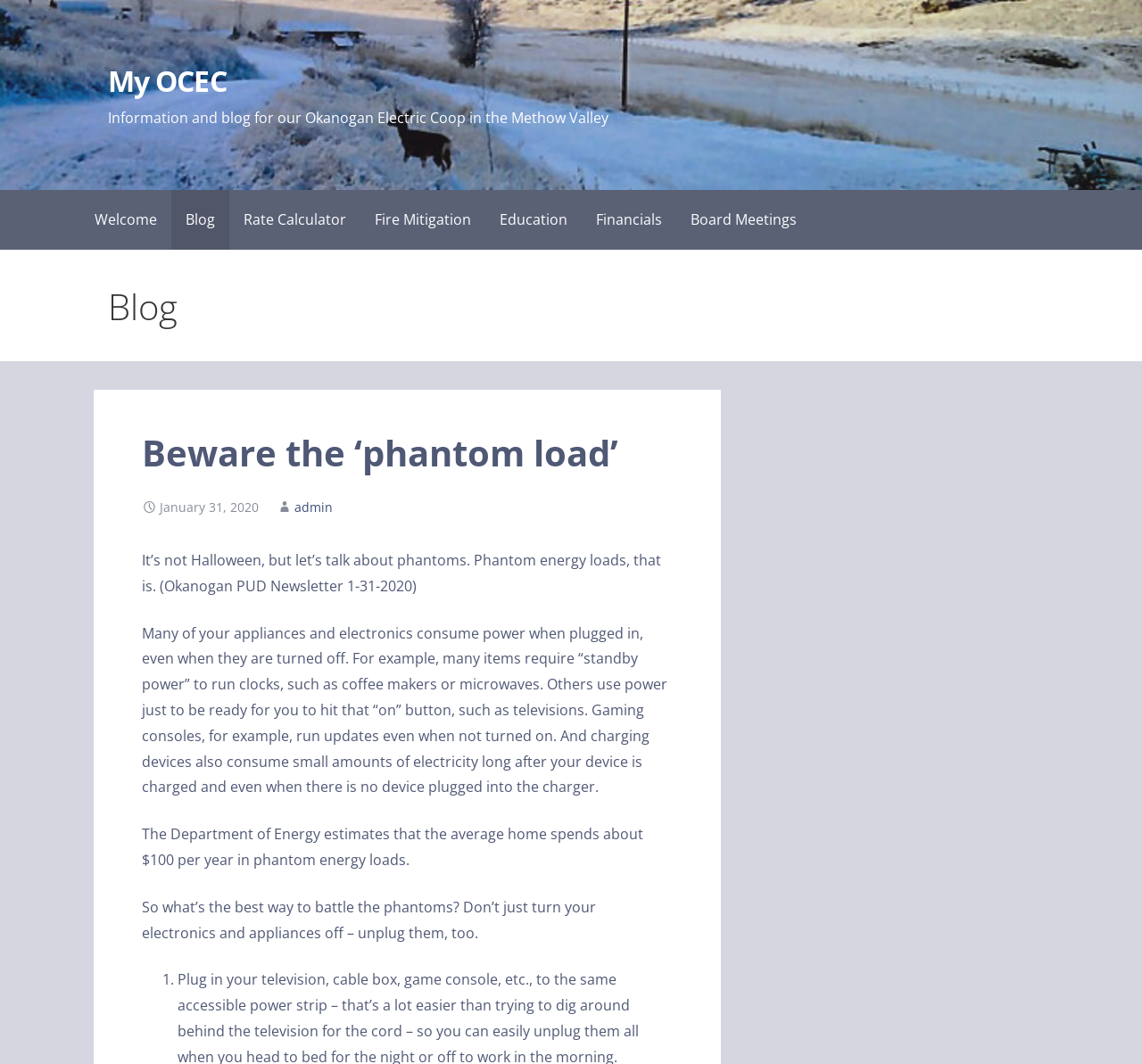Provide the bounding box coordinates of the section that needs to be clicked to accomplish the following instruction: "Access the open platform."

None